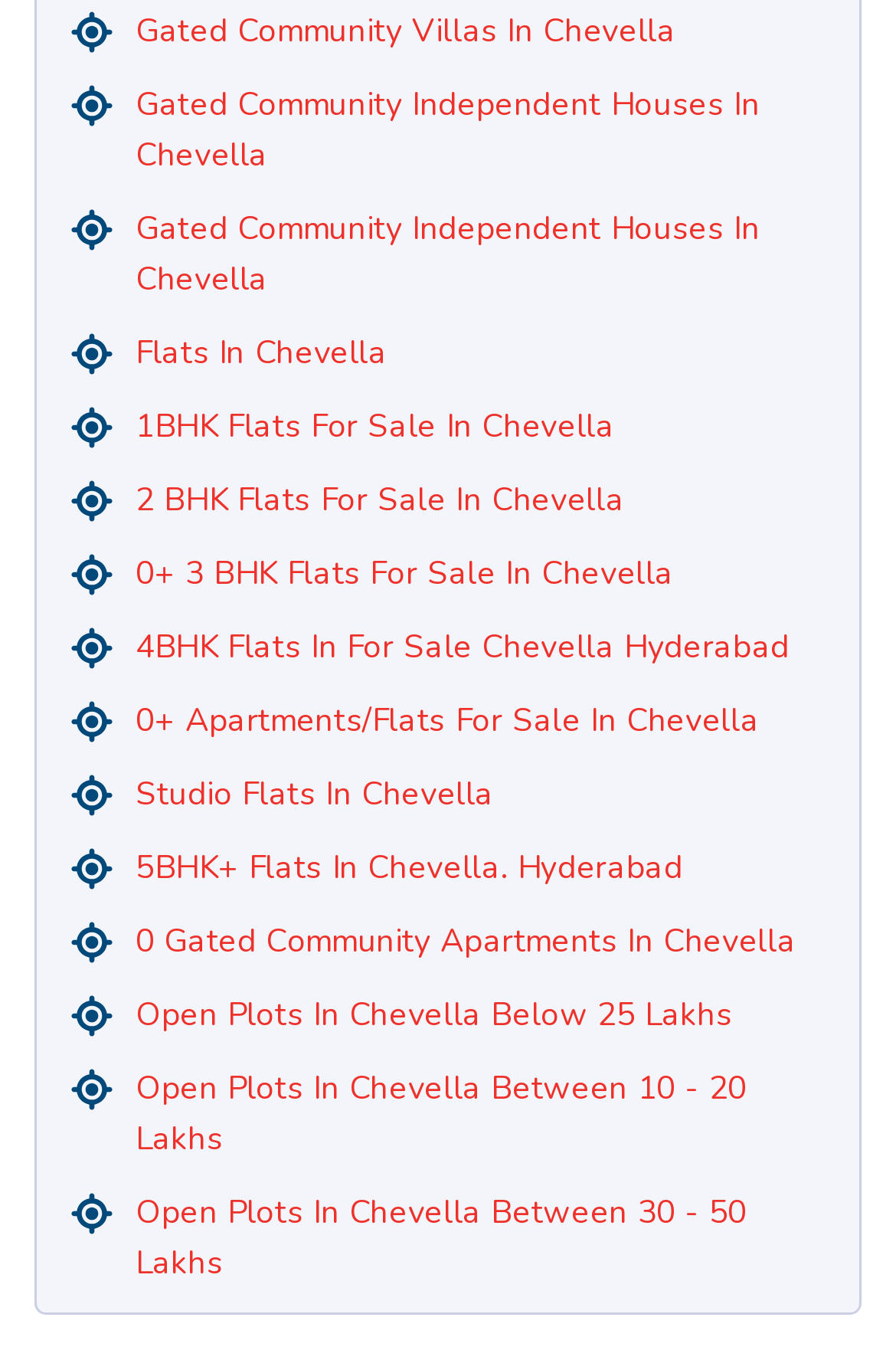Determine the bounding box coordinates of the region that needs to be clicked to achieve the task: "Check open plots in Chevella below 25 Lakhs".

[0.151, 0.733, 0.817, 0.771]